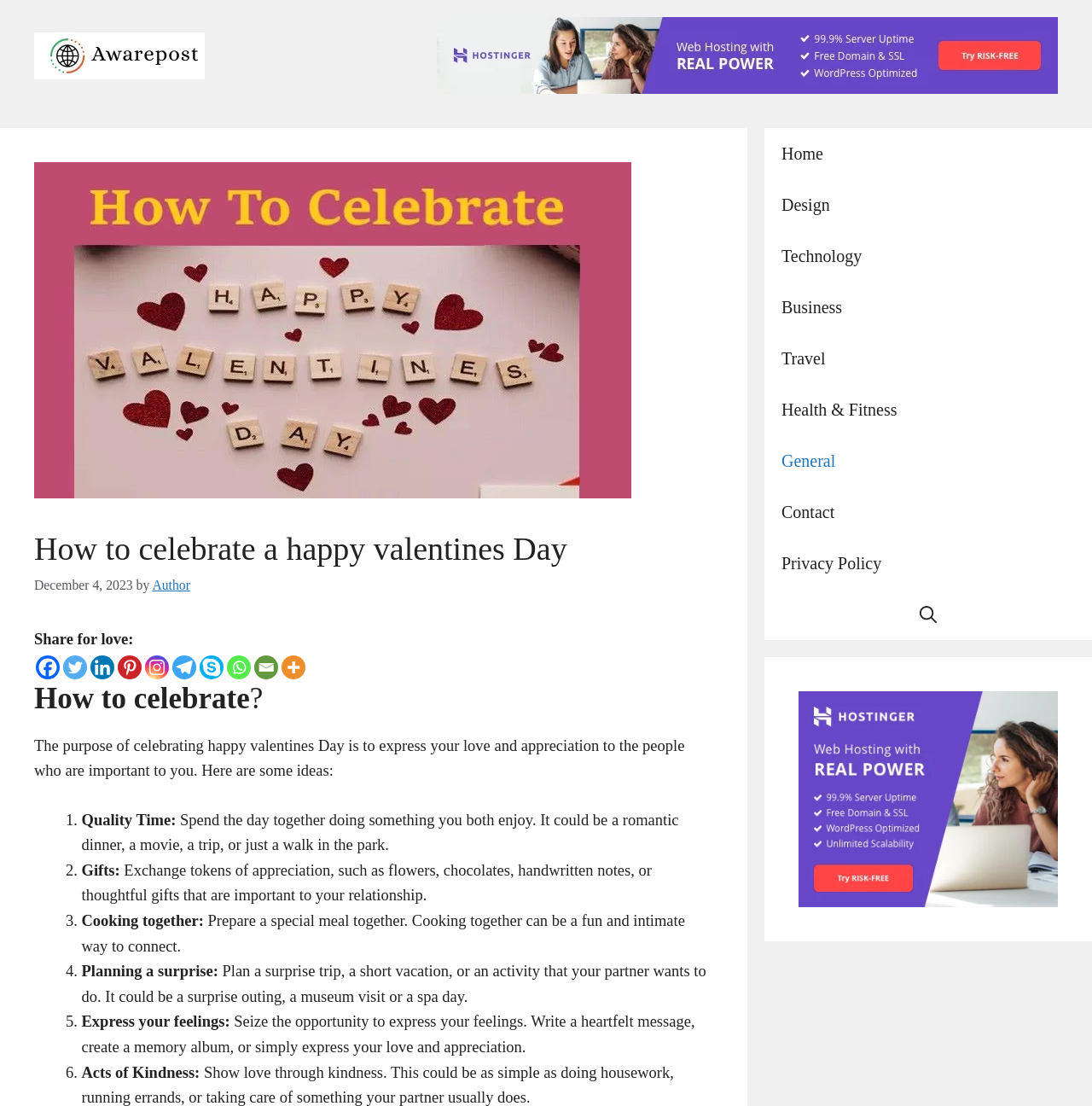Please identify the bounding box coordinates of where to click in order to follow the instruction: "Click on the 'Awarepost' link".

[0.031, 0.041, 0.188, 0.057]